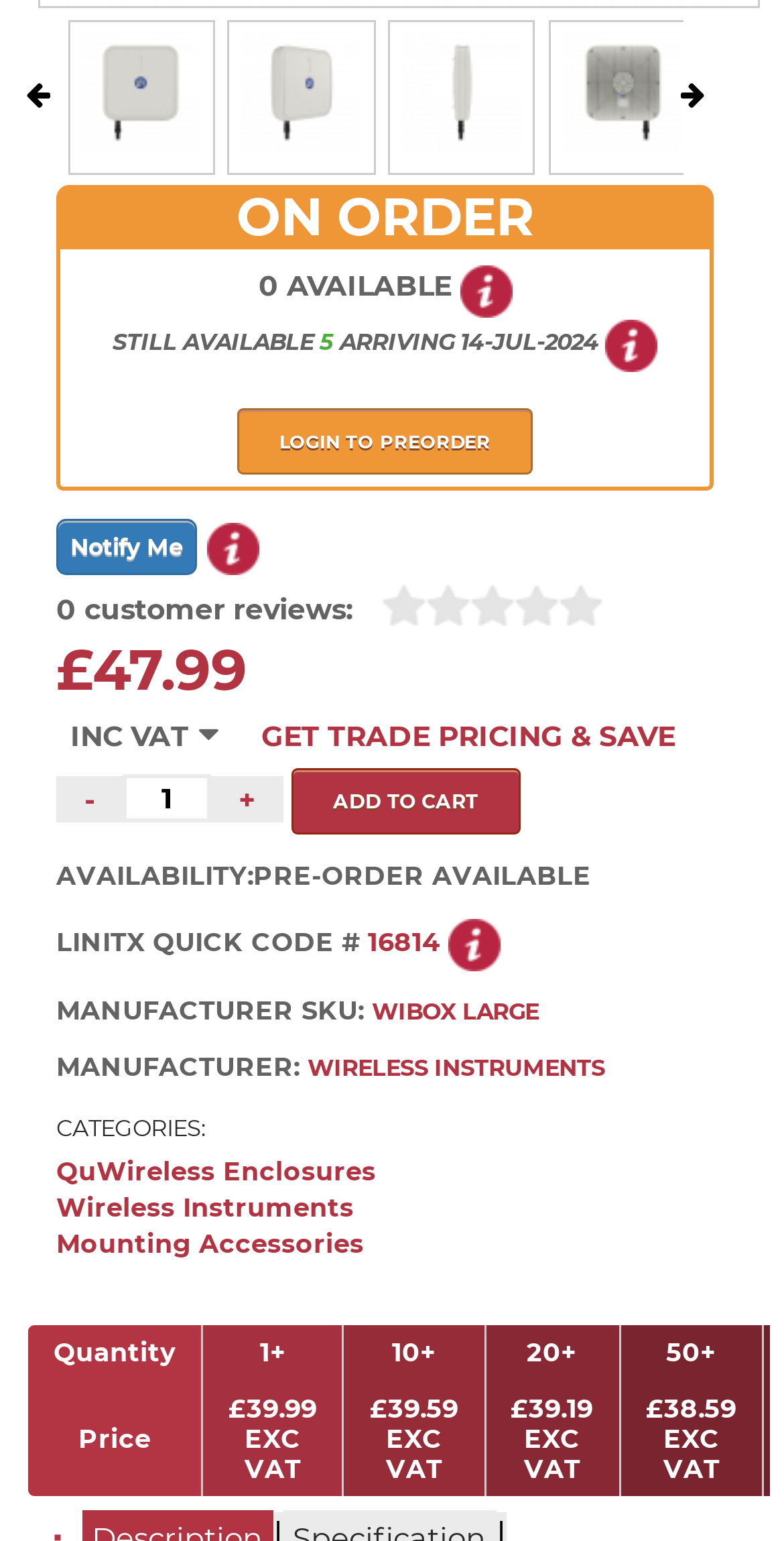Please determine the bounding box coordinates of the area that needs to be clicked to complete this task: 'Click the left arrow to scroll image list'. The coordinates must be four float numbers between 0 and 1, formatted as [left, top, right, bottom].

[0.033, 0.053, 0.064, 0.071]